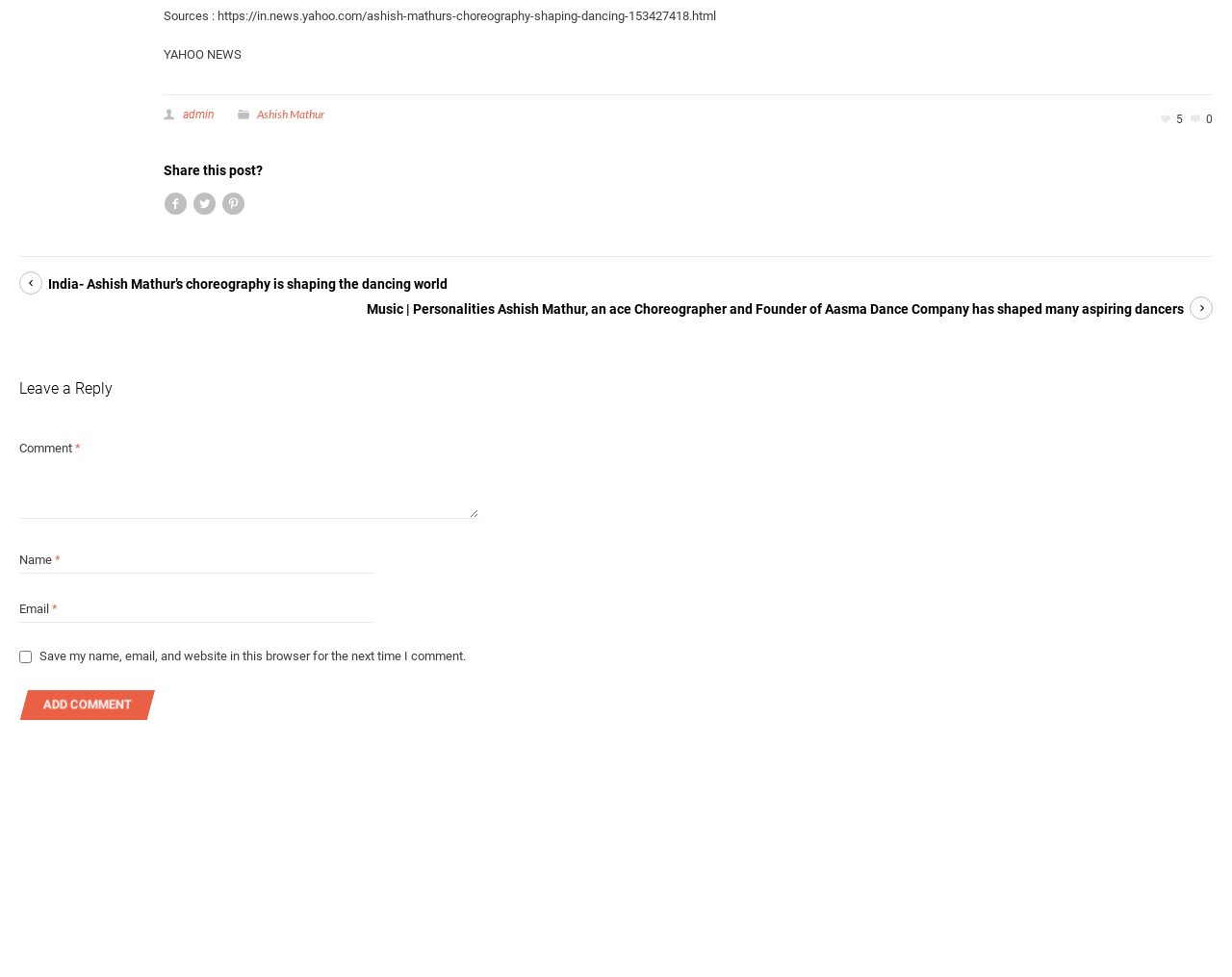What is the text of the first static text element?
Provide a short answer using one word or a brief phrase based on the image.

Sources : https://in.news.yahoo.com/ashish-mathurs-choreography-shaping-dancing-153427418.html